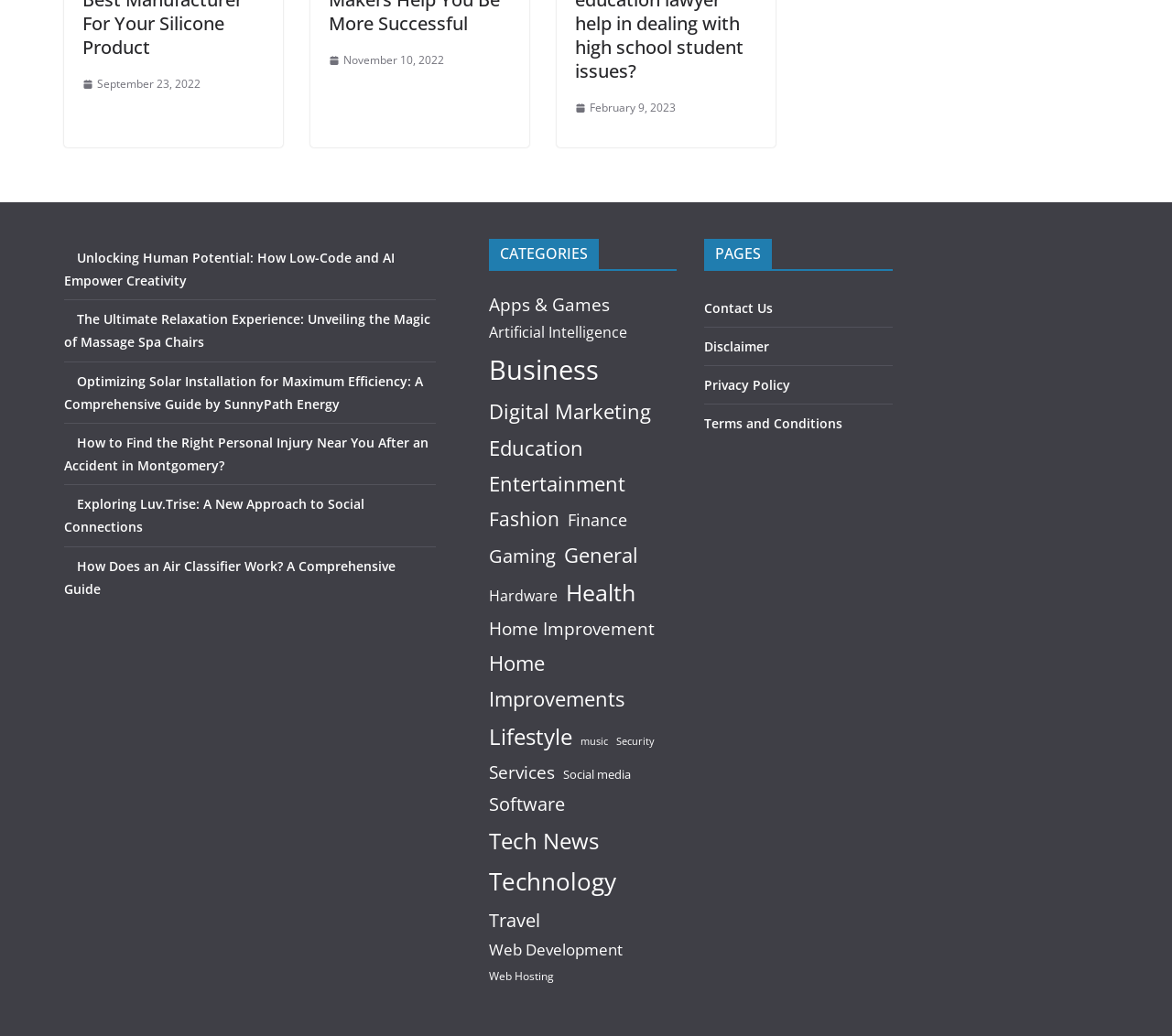By analyzing the image, answer the following question with a detailed response: What is the date of the first link?

I found the first link on the webpage, which has a sibling image element and a time element. The text of the time element is 'September 23, 2022', so I assume this is the date of the first link.